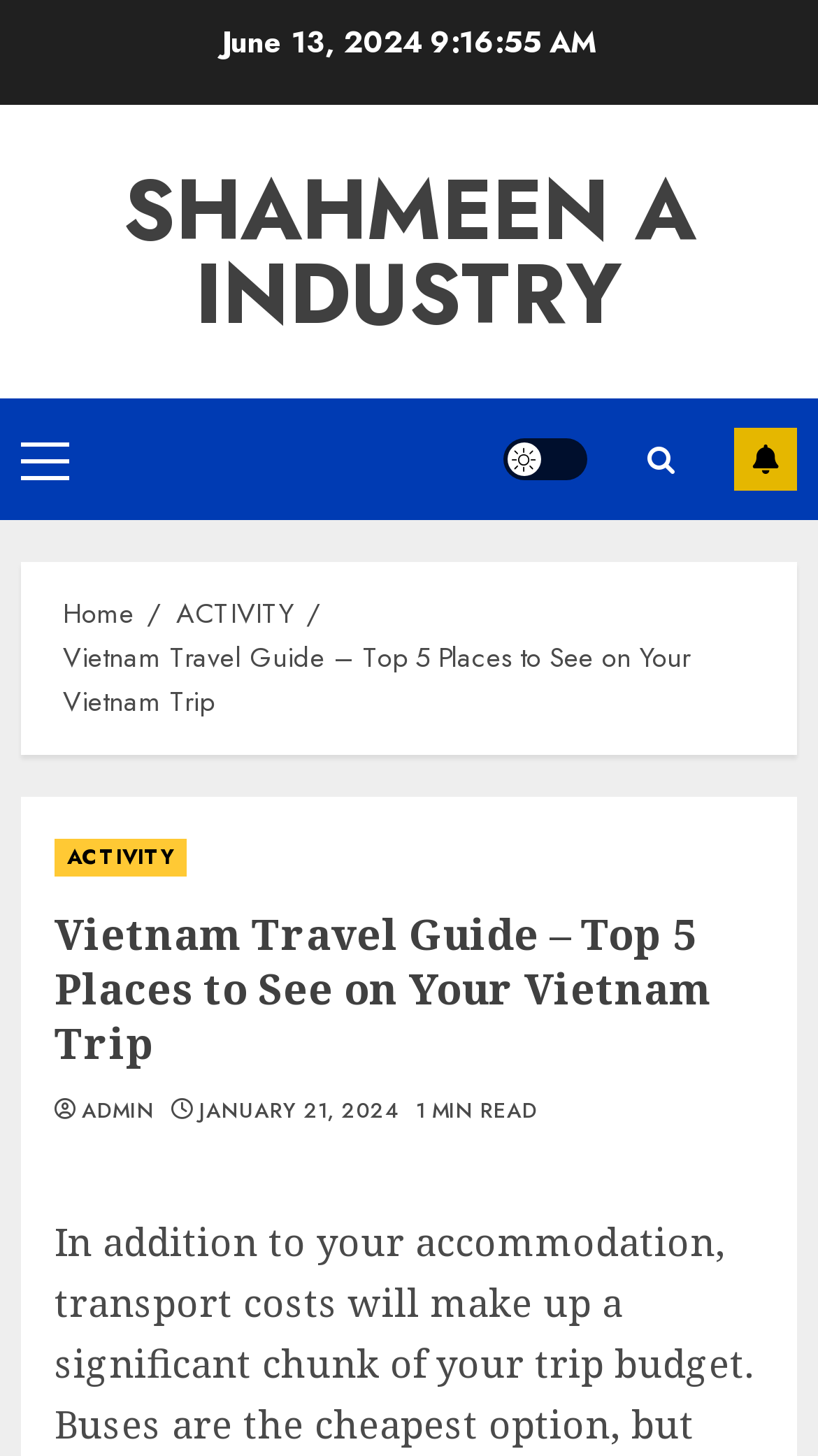Please locate the bounding box coordinates of the element that needs to be clicked to achieve the following instruction: "Read the article about Vietnam travel guide". The coordinates should be four float numbers between 0 and 1, i.e., [left, top, right, bottom].

[0.067, 0.624, 0.933, 0.737]